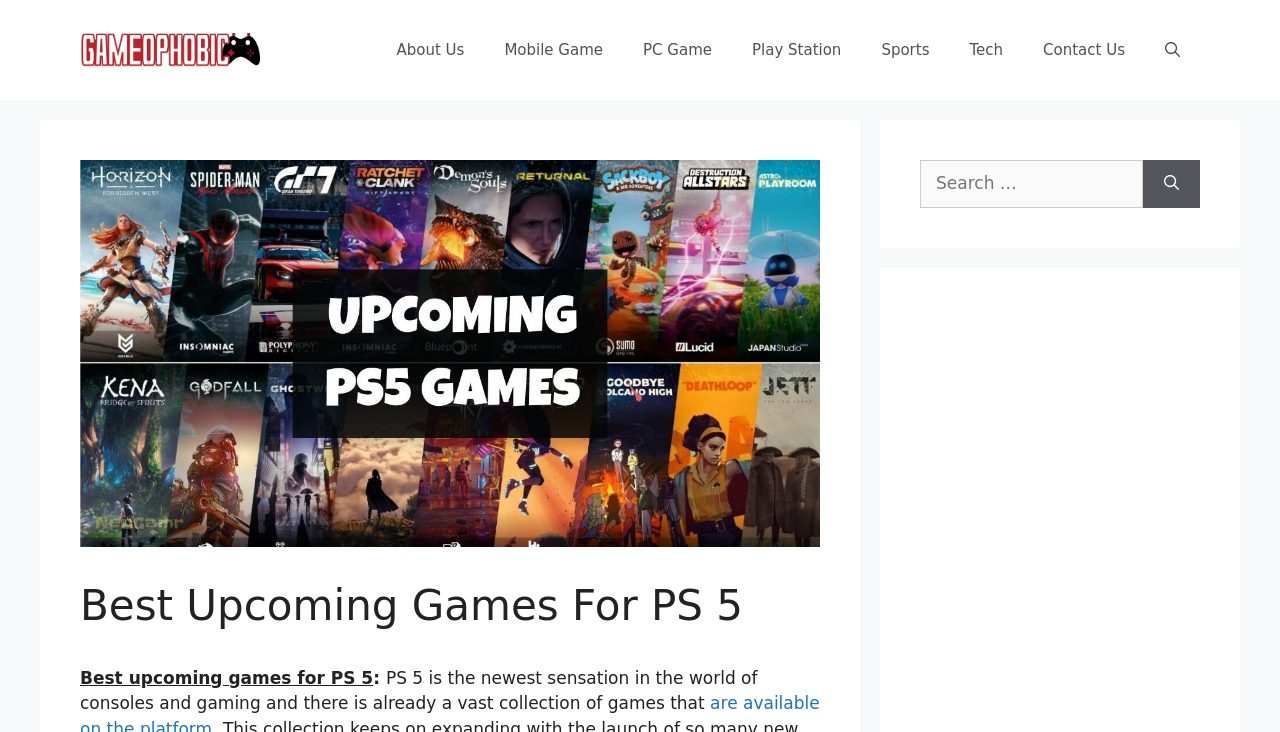Give a one-word or short phrase answer to this question: 
What is the purpose of the search bar?

To search for games